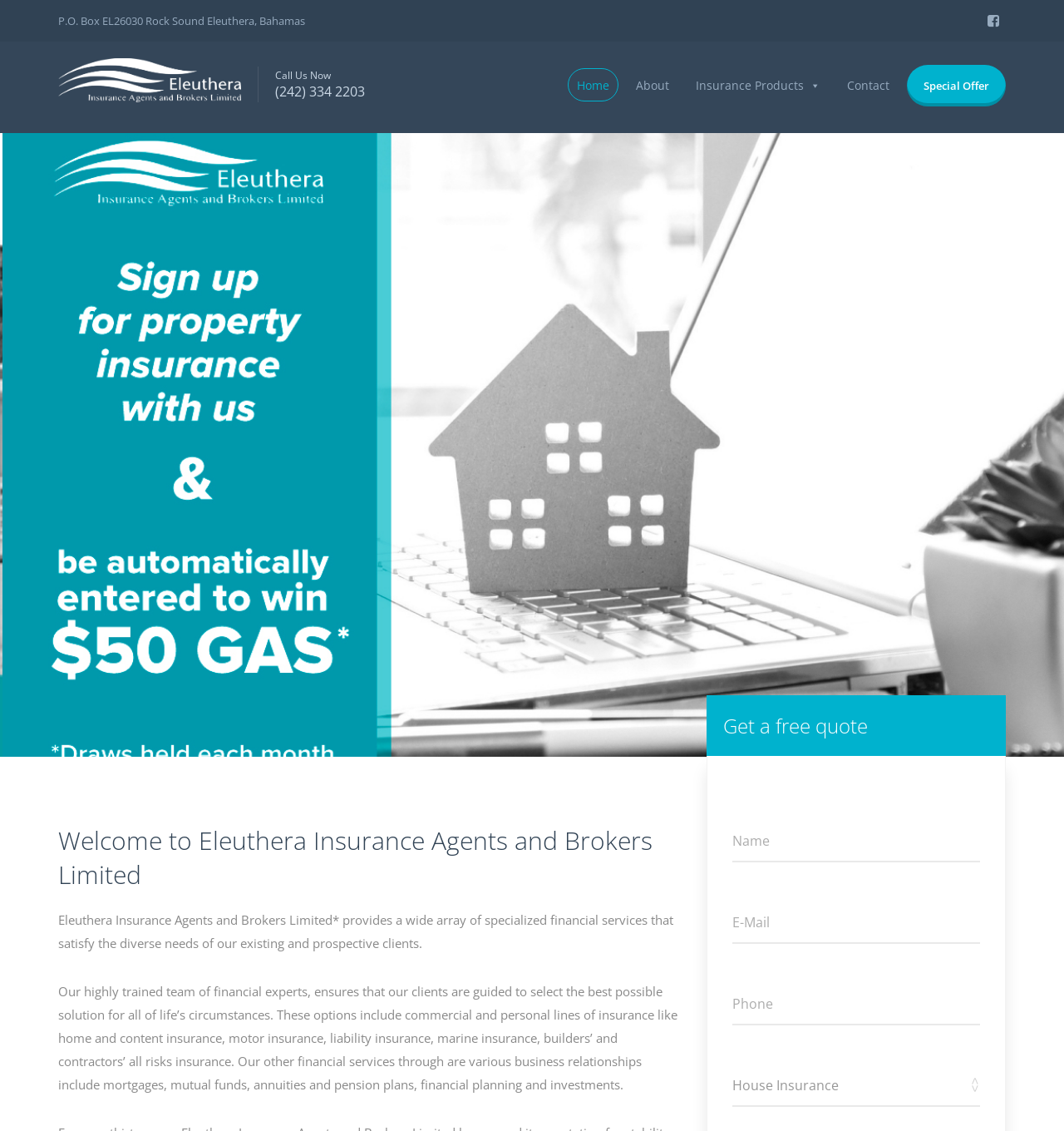Locate the bounding box coordinates of the element that should be clicked to execute the following instruction: "Fill in the Name field".

[0.688, 0.726, 0.921, 0.762]